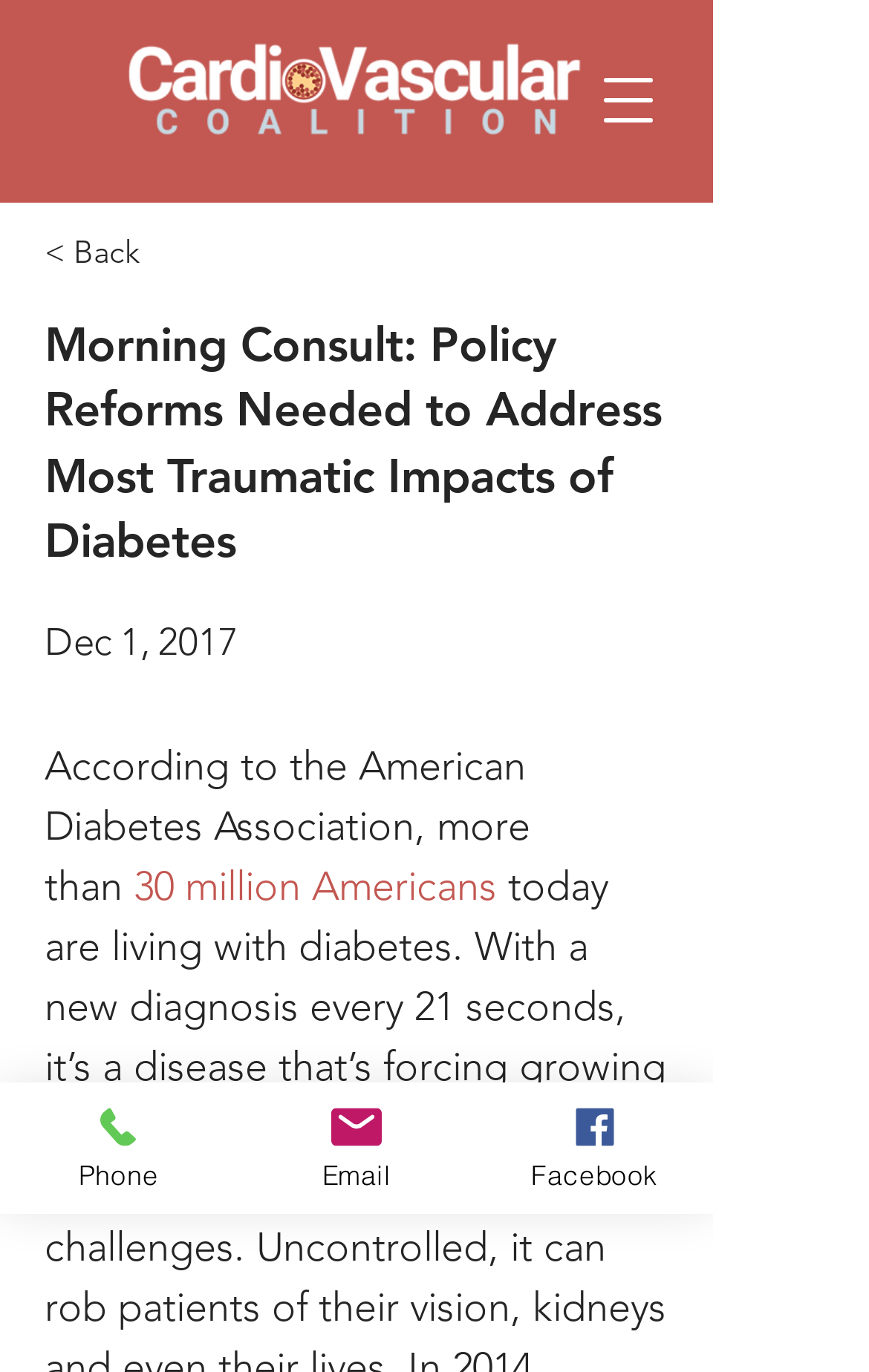Extract the main headline from the webpage and generate its text.

Morning Consult: Policy Reforms Needed to Address Most Traumatic Impacts of Diabetes